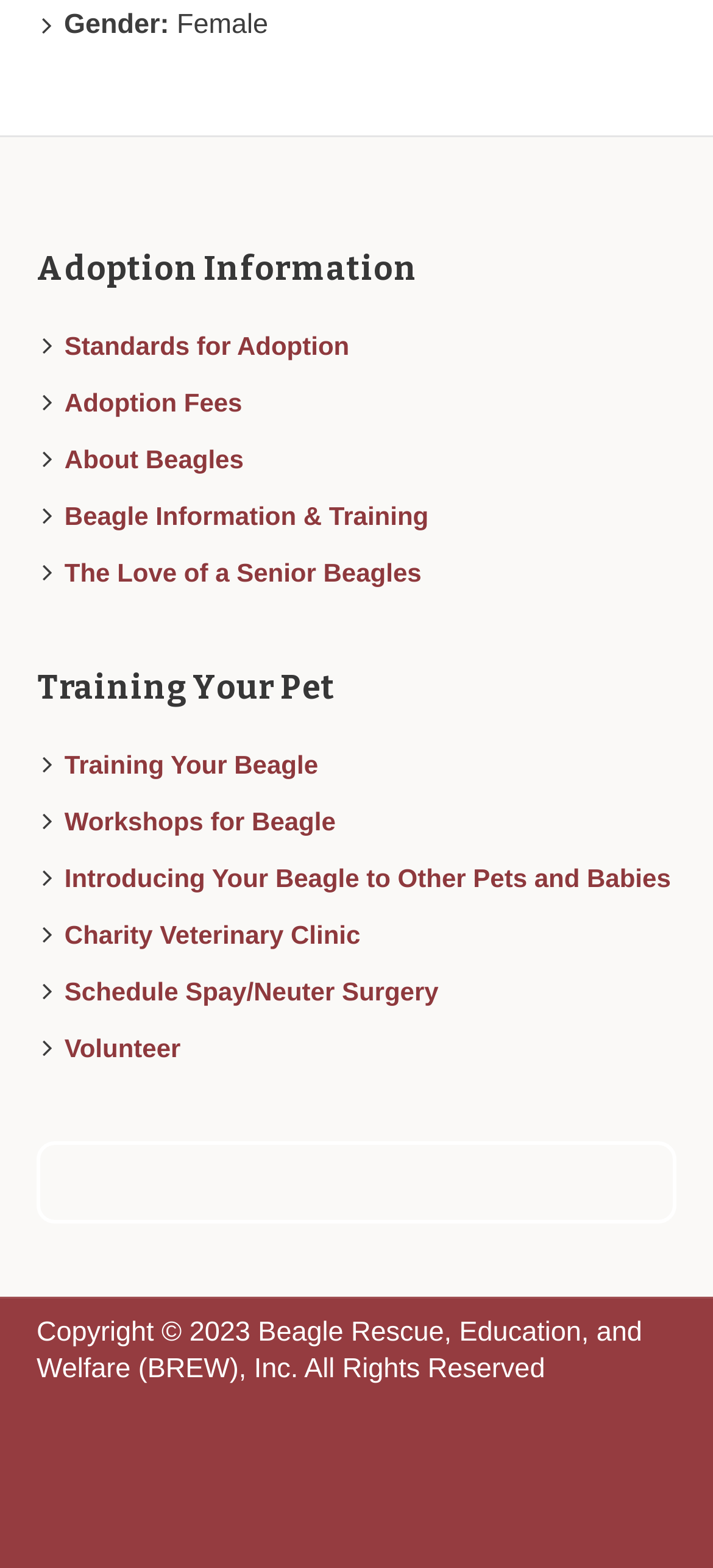From the given element description: "Training Your Beagle", find the bounding box for the UI element. Provide the coordinates as four float numbers between 0 and 1, in the order [left, top, right, bottom].

[0.09, 0.478, 0.446, 0.497]